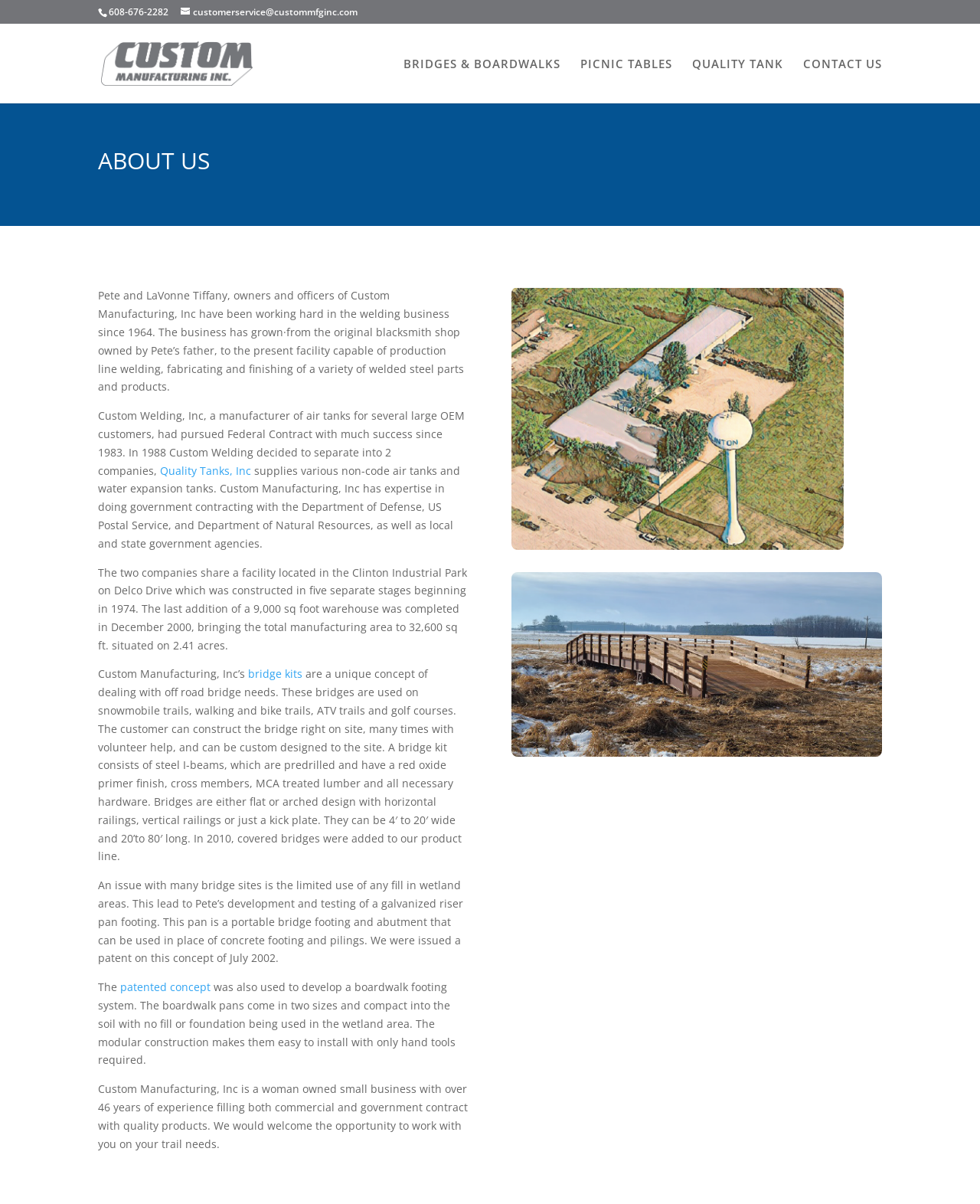Locate the bounding box coordinates of the clickable region to complete the following instruction: "Learn more about bridges and boardwalks."

[0.412, 0.048, 0.572, 0.086]